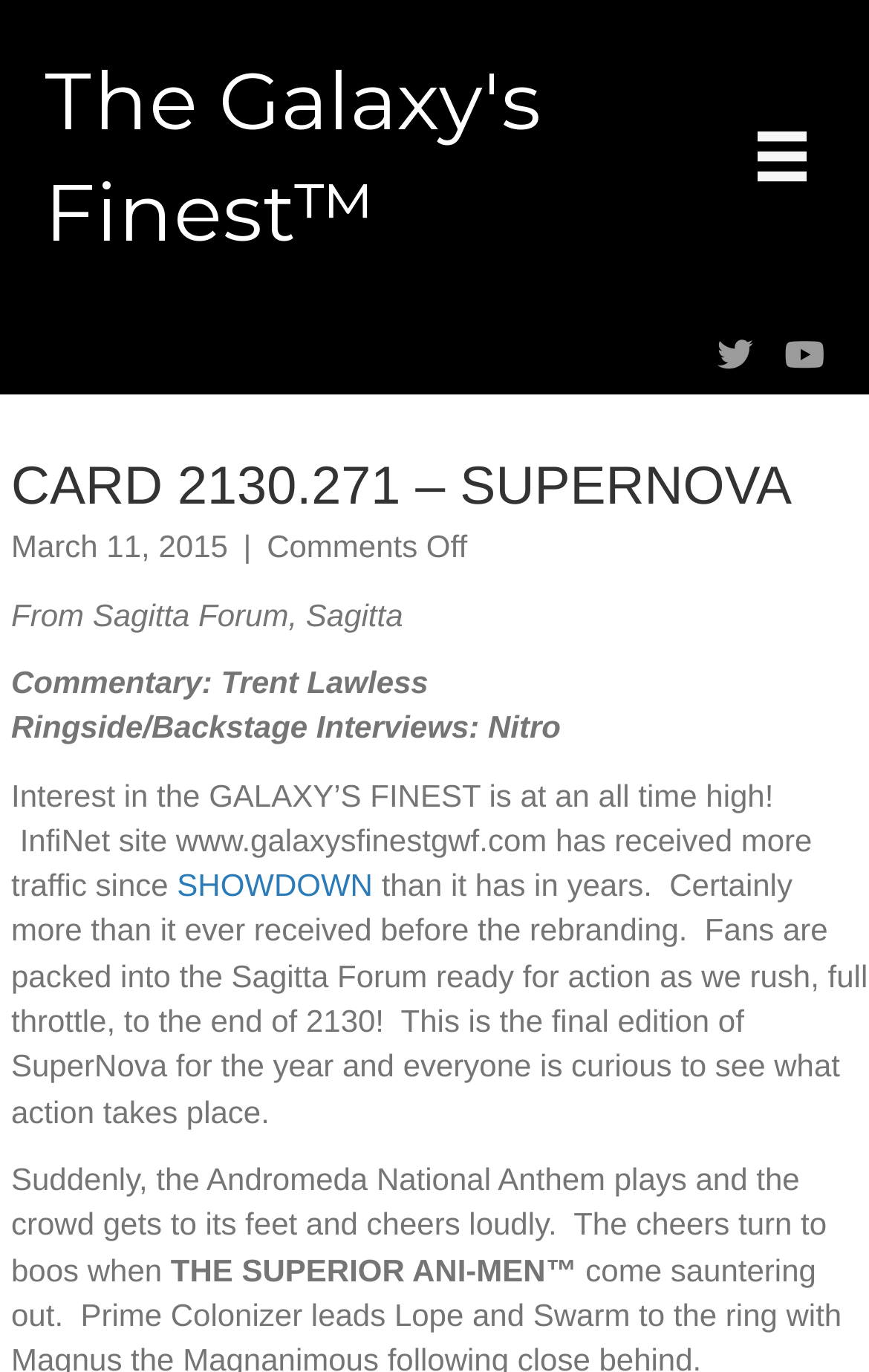Generate the text content of the main heading of the webpage.

The Galaxy's Finest™